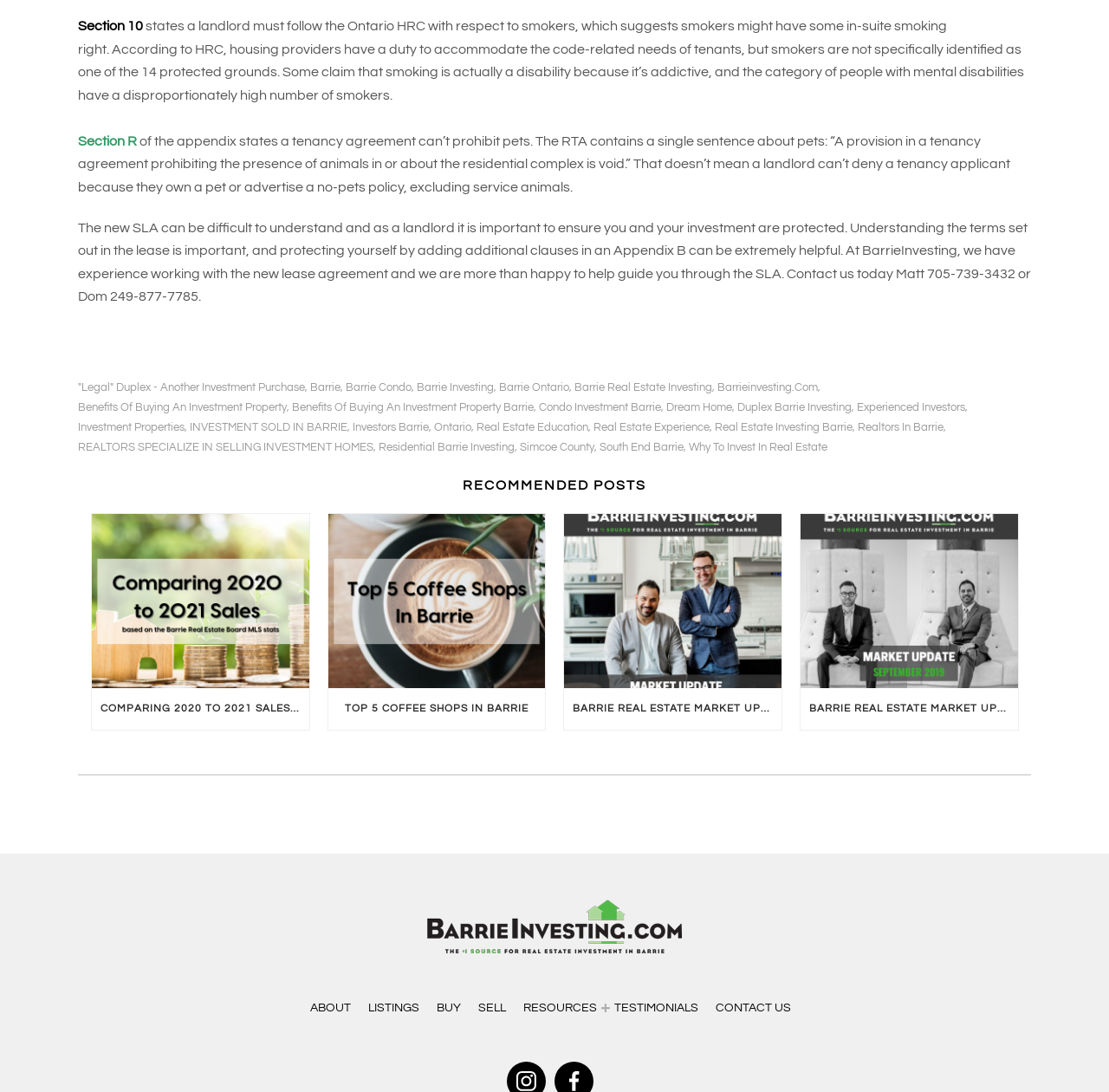Who can help with the new lease agreement?
Look at the image and respond to the question as thoroughly as possible.

The StaticText element mentions 'At BarrieInvesting, we have experience working with the new lease agreement and we are more than happy to help guide you through the SLA.' This suggests that BarrieInvesting can assist with the new lease agreement.